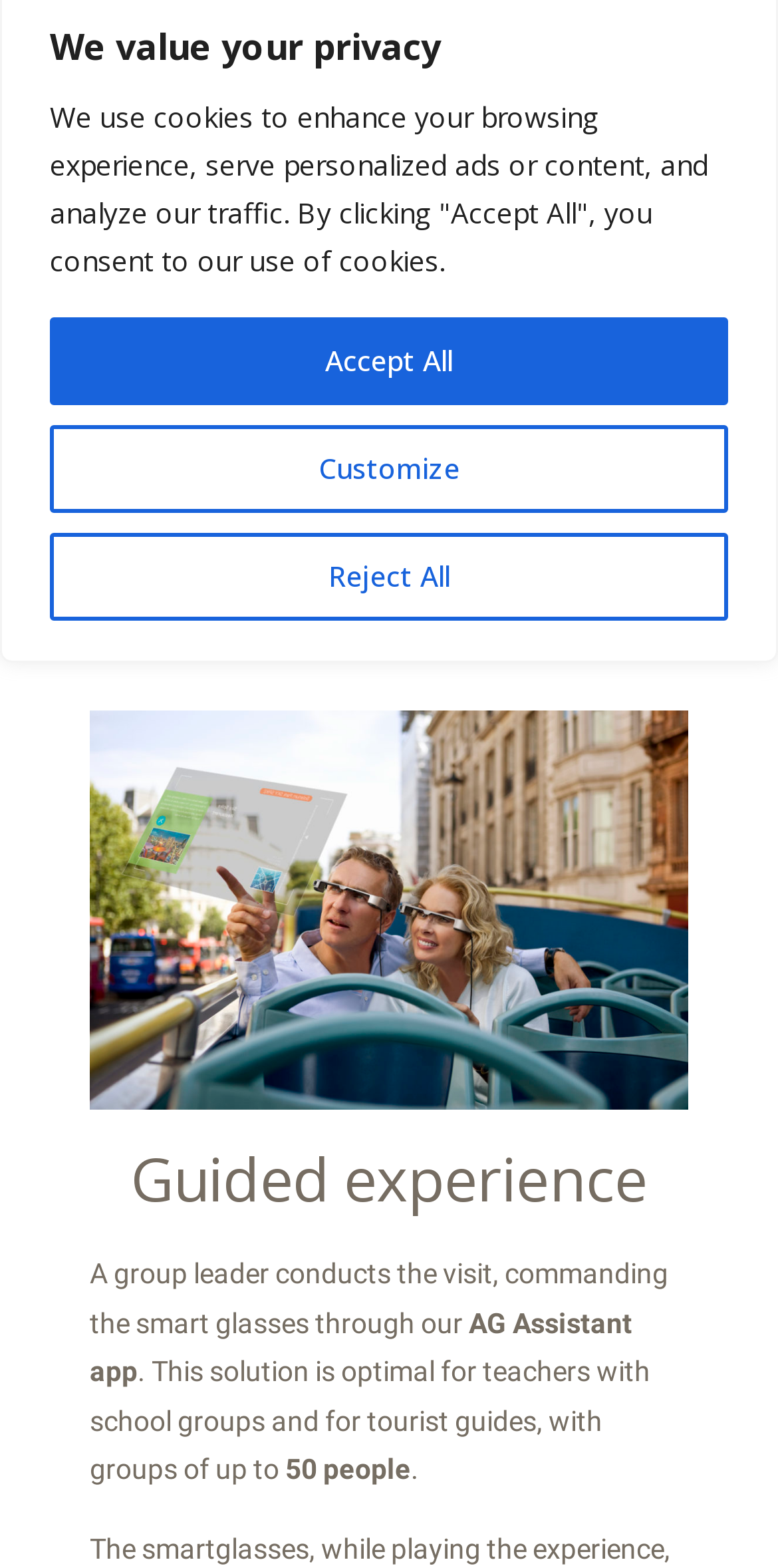Identify the bounding box of the UI component described as: "Customize".

[0.064, 0.271, 0.936, 0.327]